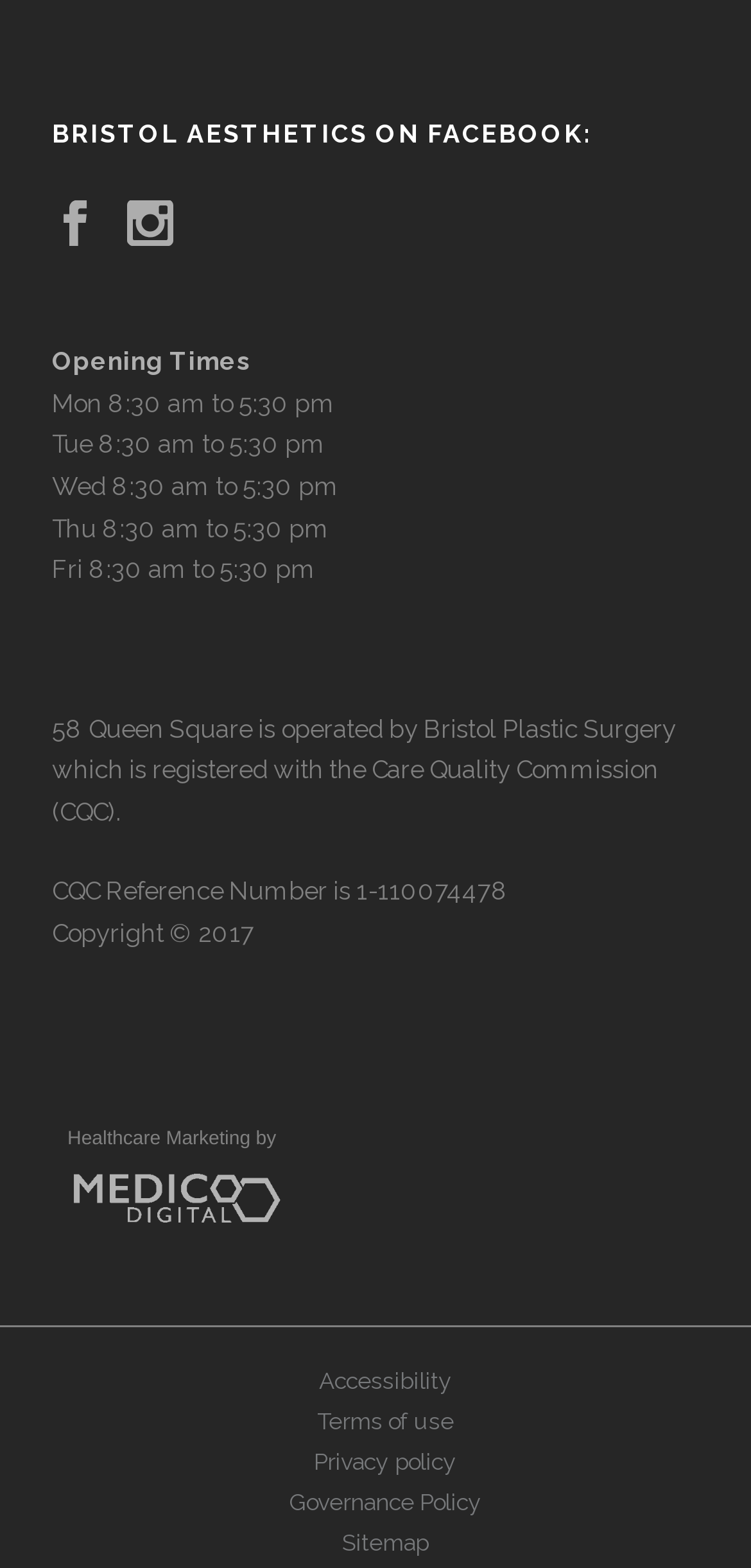Answer the question using only one word or a concise phrase: What is the name of the aesthetics clinic?

Bristol Aesthetics